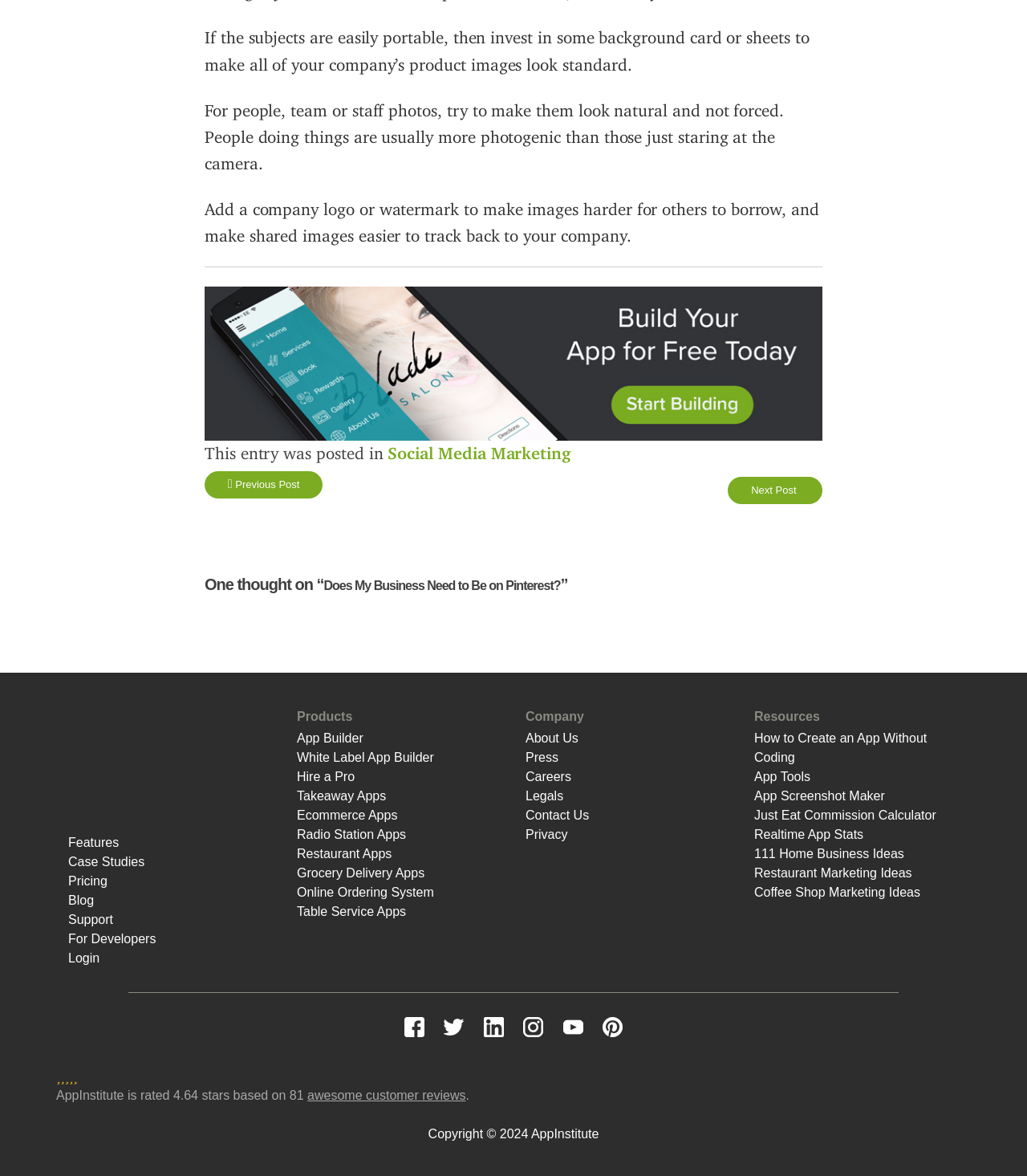Identify the bounding box coordinates for the UI element described by the following text: "Previous Post". Provide the coordinates as four float numbers between 0 and 1, in the format [left, top, right, bottom].

[0.199, 0.4, 0.314, 0.424]